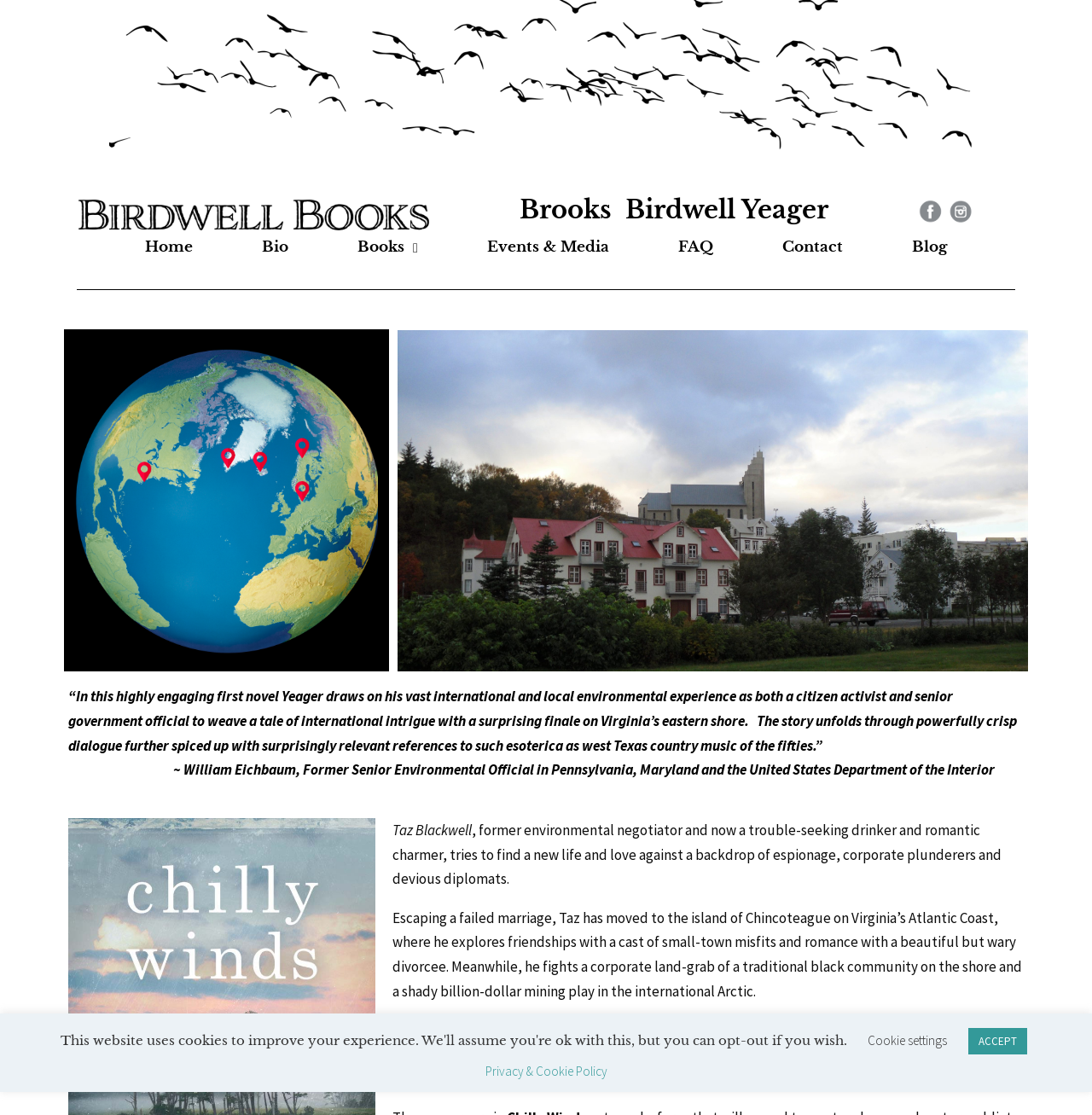Please locate the bounding box coordinates of the element that should be clicked to achieve the given instruction: "Go to the Bio page".

[0.224, 0.205, 0.28, 0.24]